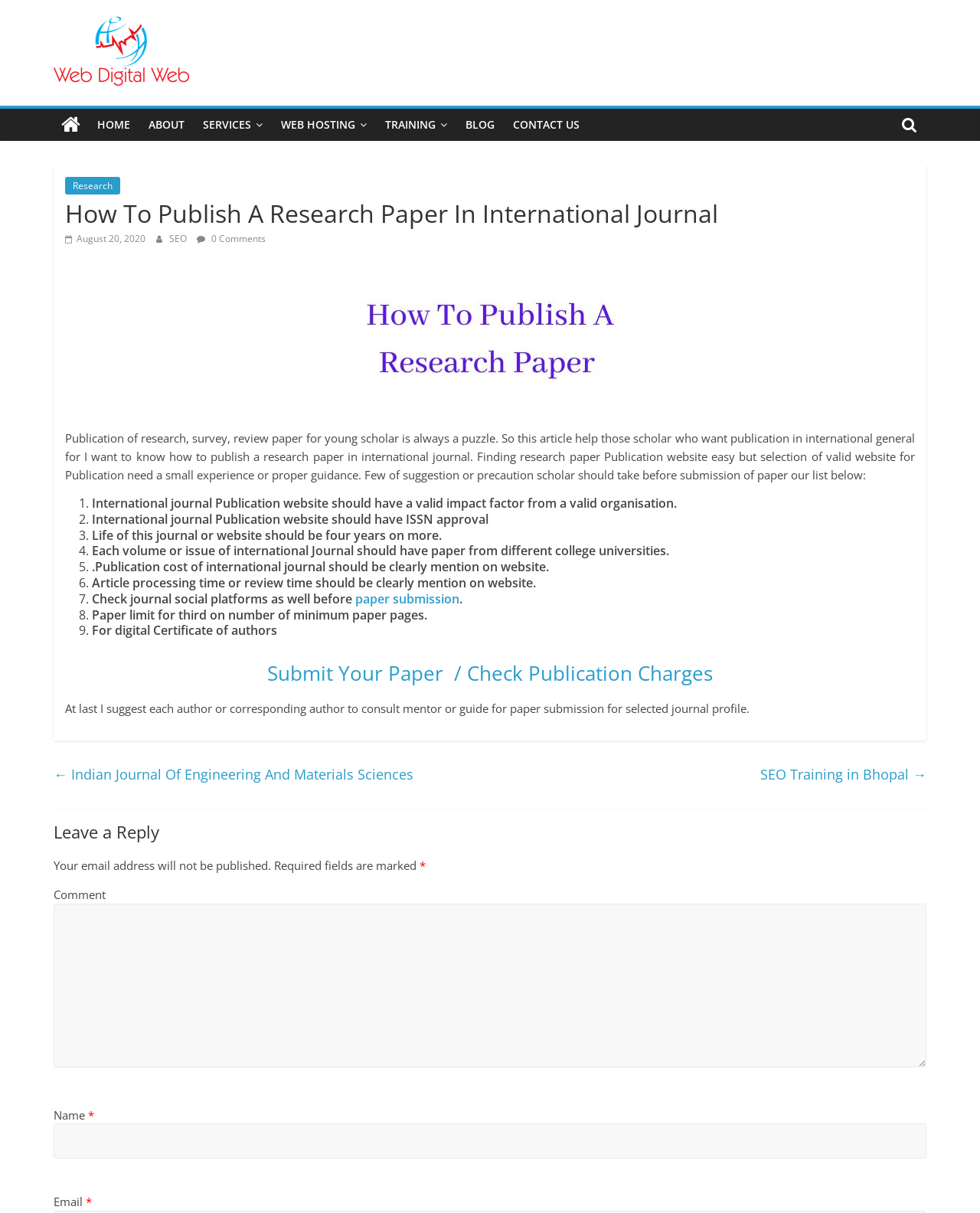Determine the bounding box of the UI element mentioned here: "parent_node: Name * name="author"". The coordinates must be in the format [left, top, right, bottom] with values ranging from 0 to 1.

[0.055, 0.926, 0.945, 0.955]